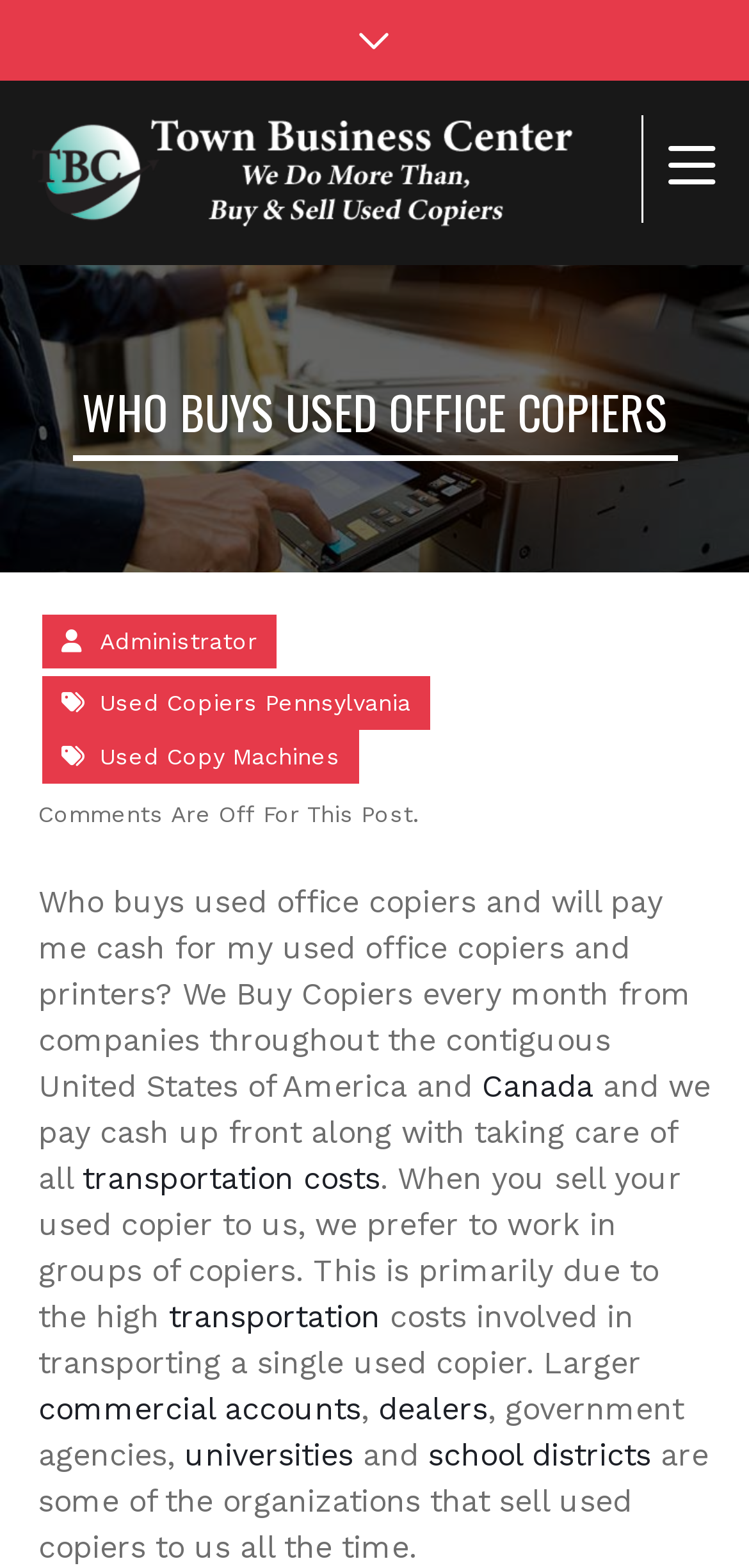What does the company provide to sellers of used copiers?
Please provide a comprehensive and detailed answer to the question.

The webpage states that the company pays cash up front and takes care of all transportation costs when buying used copiers from sellers. This information is provided in the paragraph that describes the company's buying process.